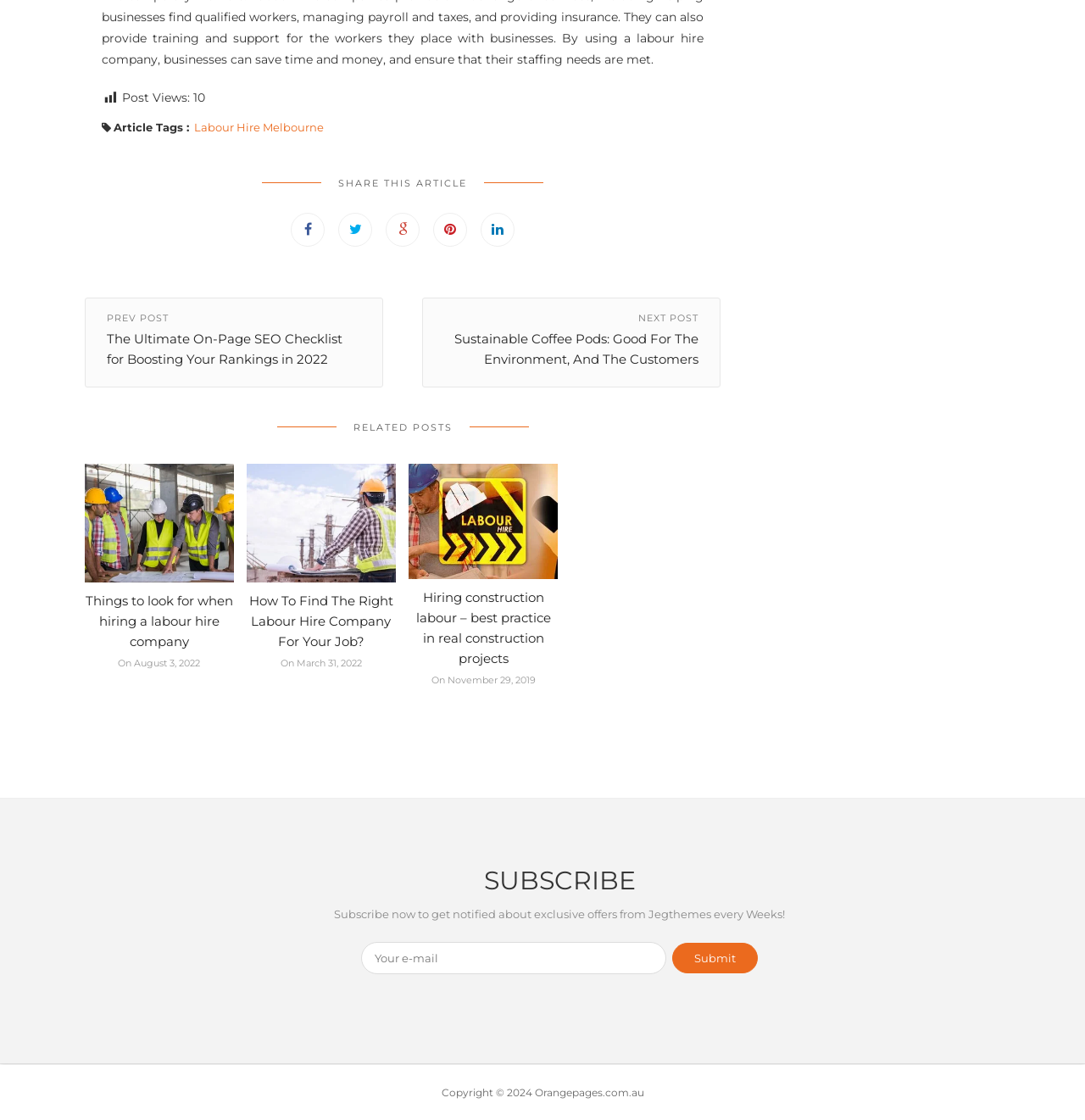What is the number of post views? Based on the image, give a response in one word or a short phrase.

10